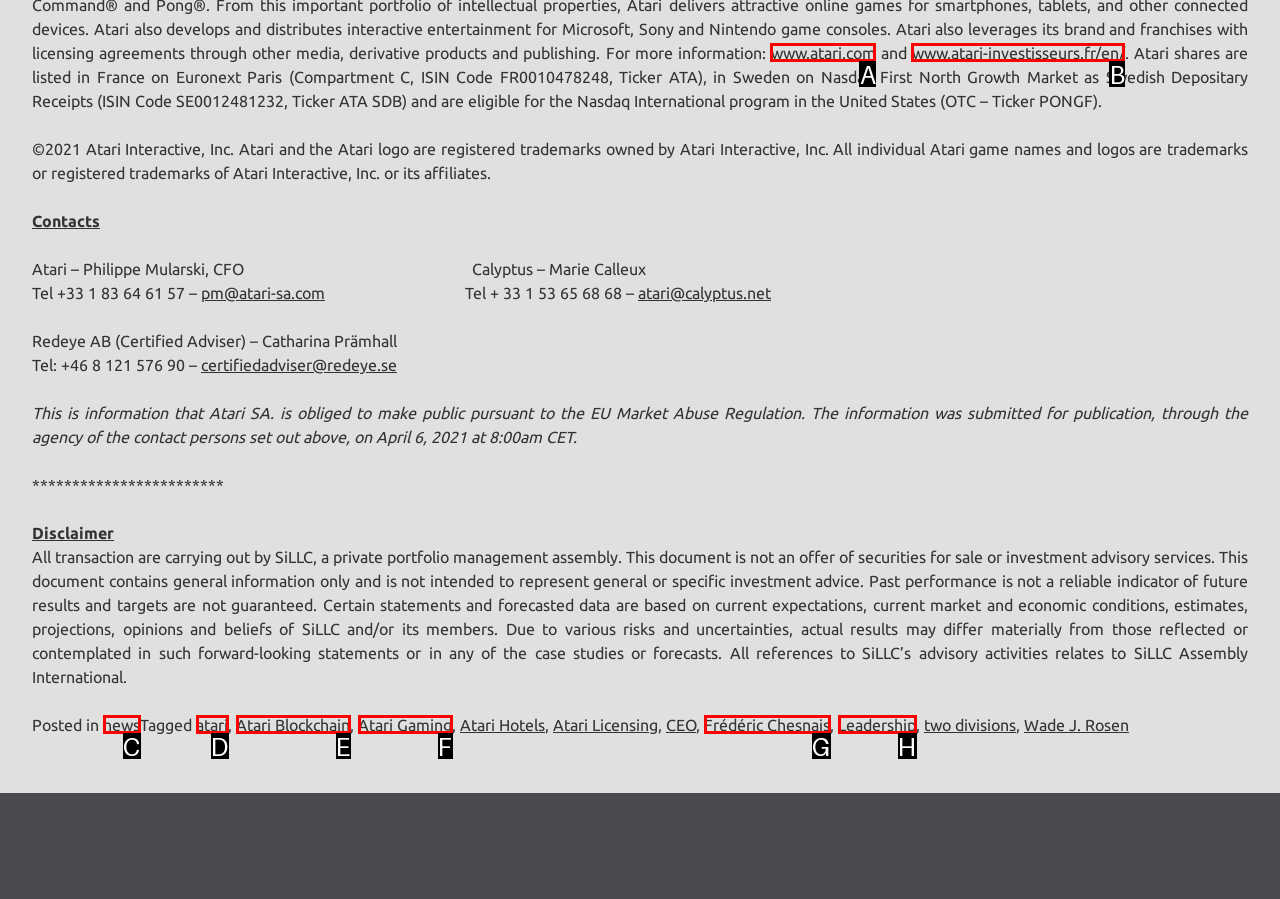Match the following description to the correct HTML element: youvegotredonyouJan 2719 minFIVE FILMS FROM...2005 Indicate your choice by providing the letter.

None